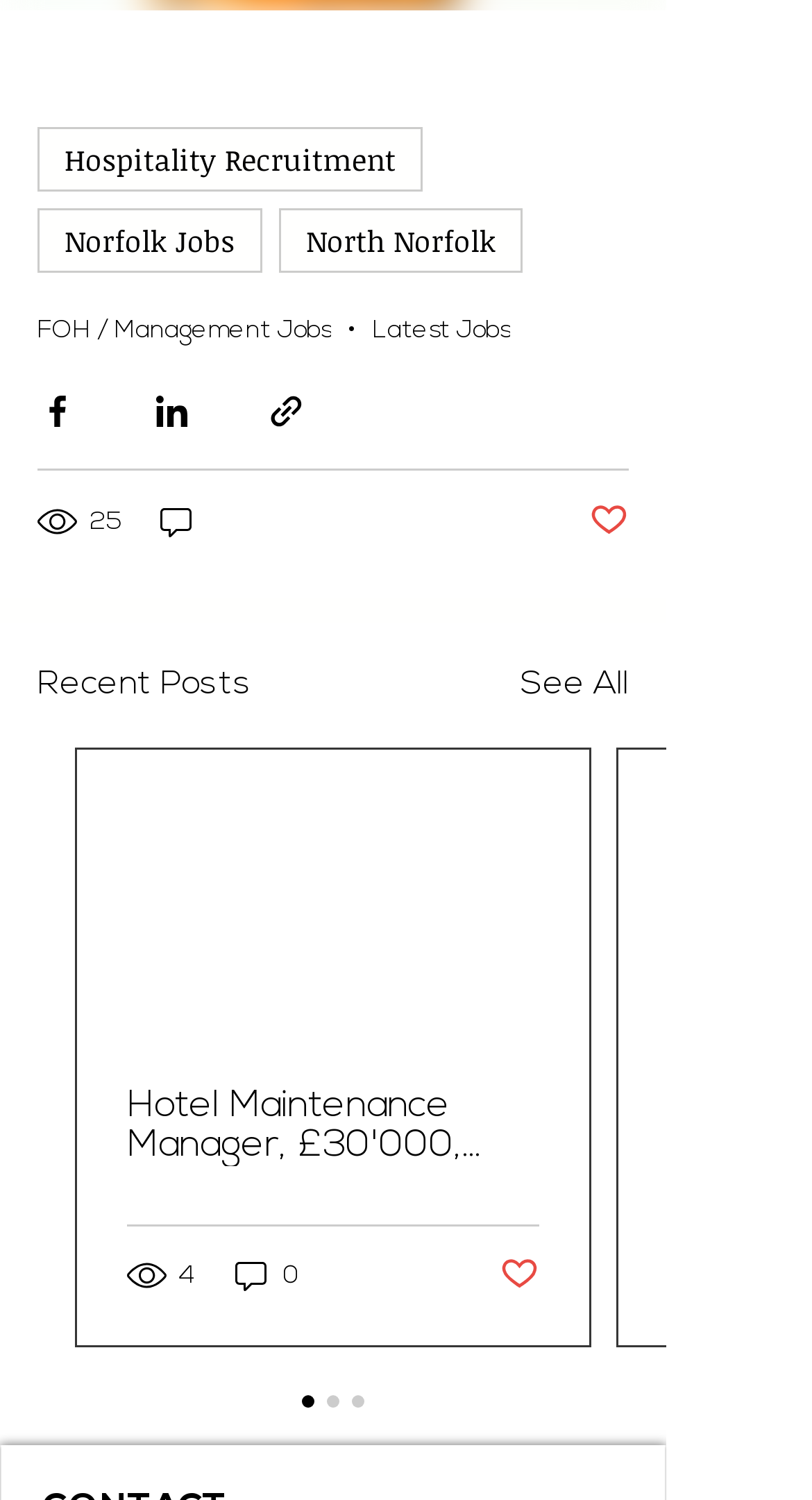Respond to the following question using a concise word or phrase: 
How many comments does the second hidden post have?

0